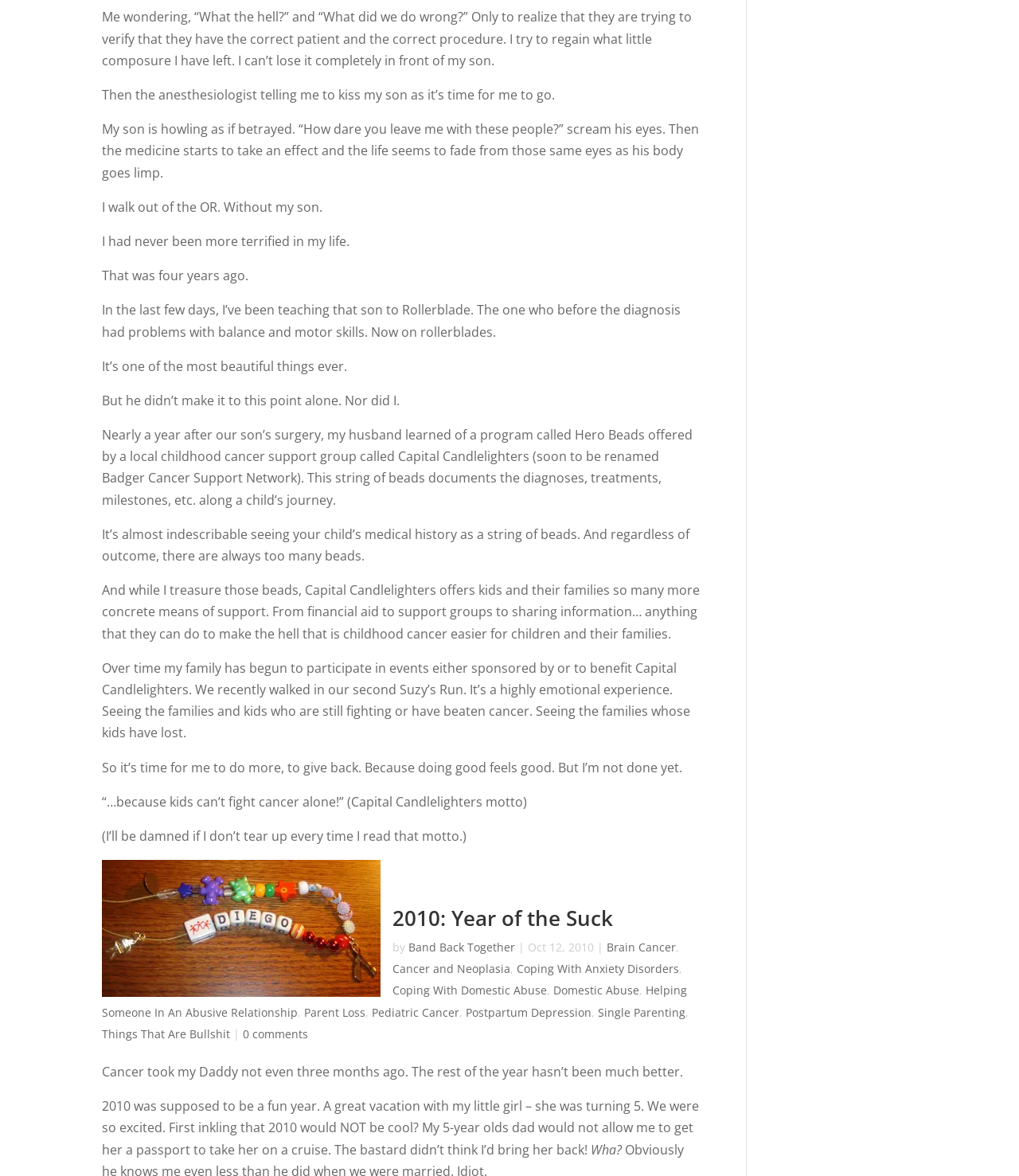What is the author's son doing in the last few days?
Look at the image and provide a detailed response to the question.

The author mentions that in the last few days, they've been teaching their son to Rollerblade, which is a significant milestone considering the son had problems with balance and motor skills before the diagnosis.